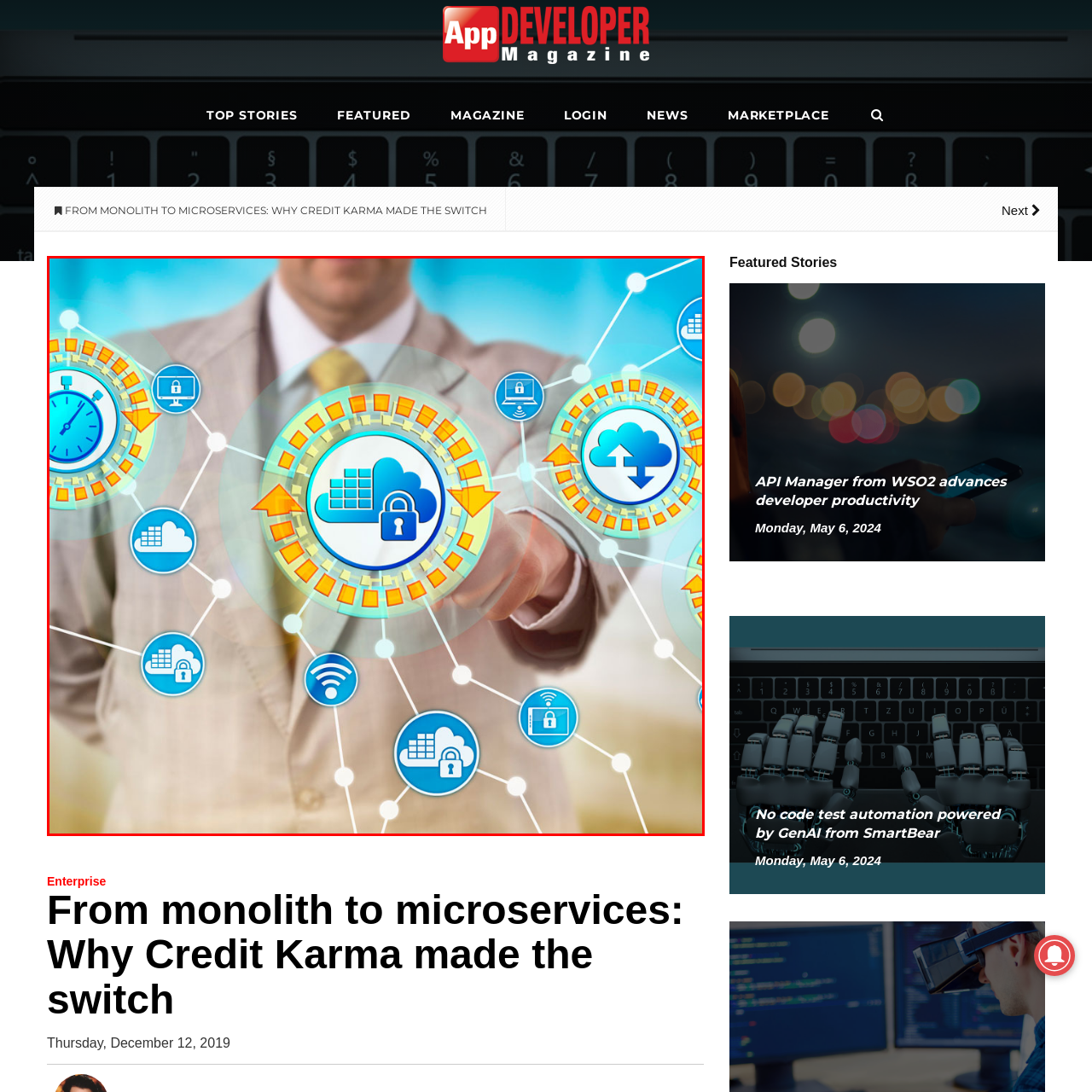Create an extensive caption describing the content of the image outlined in red.

The image portrays a professional dressed in business attire, demonstrating a hand gesture that suggests interaction with a digital interface. Surrounding the individual are various symbolic icons representing cloud computing and data security, including cloud upload and download symbols, clock icons, and secure database symbols, all interconnected by lines that illustrate a network. This visual composition emphasizes the theme of modern technology in app development, showcasing concepts relevant to the digital landscape, such as data security and optimized workflow. The backdrop hints at a bright, airy environment, reinforcing a forward-thinking narrative in technology and innovation, which aligns with topics typically covered in app development publications like "From monolith to microservices: Why Credit Karma made the switch."